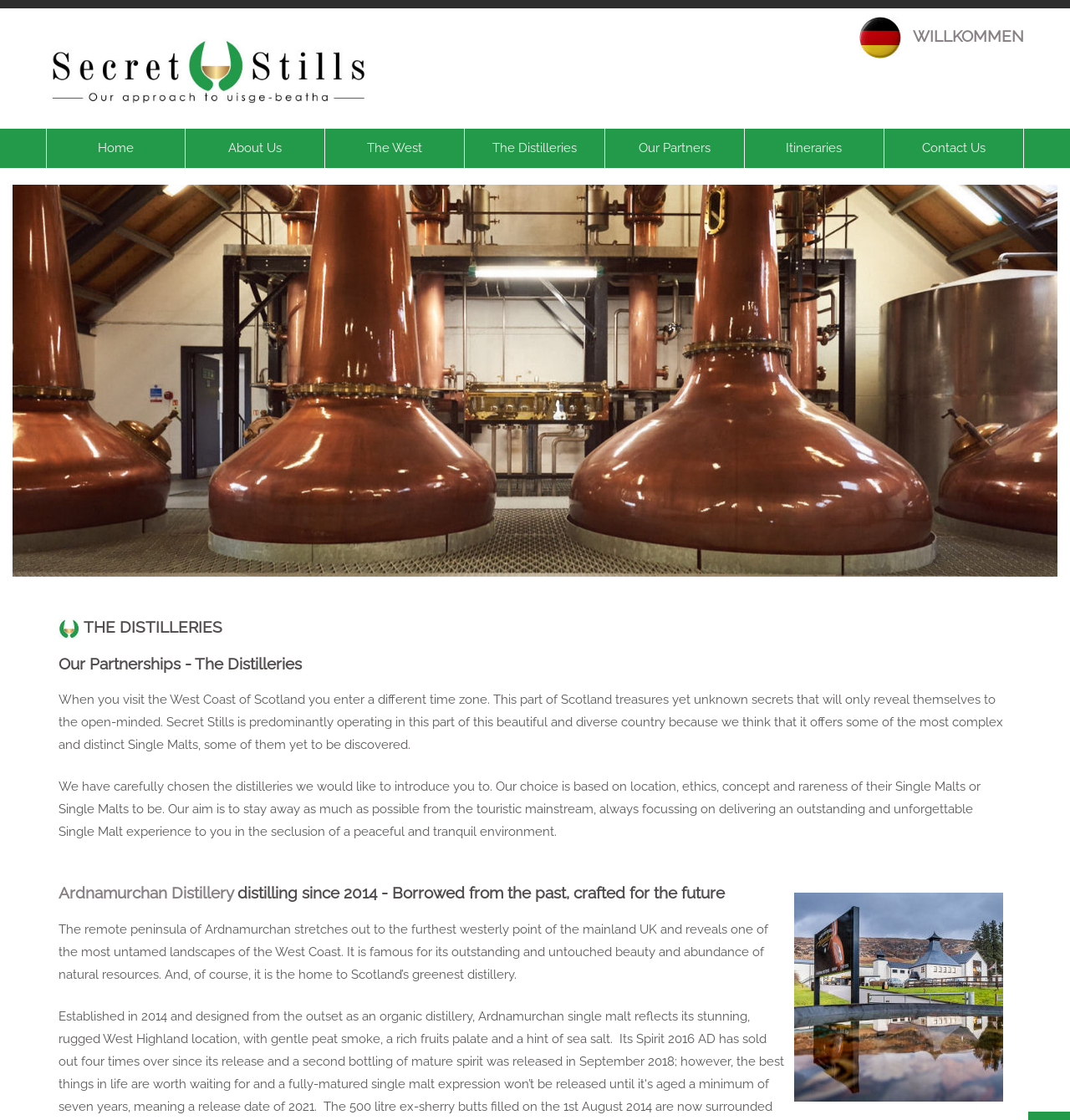Given the description "Itineraries", determine the bounding box of the corresponding UI element.

[0.696, 0.115, 0.826, 0.15]